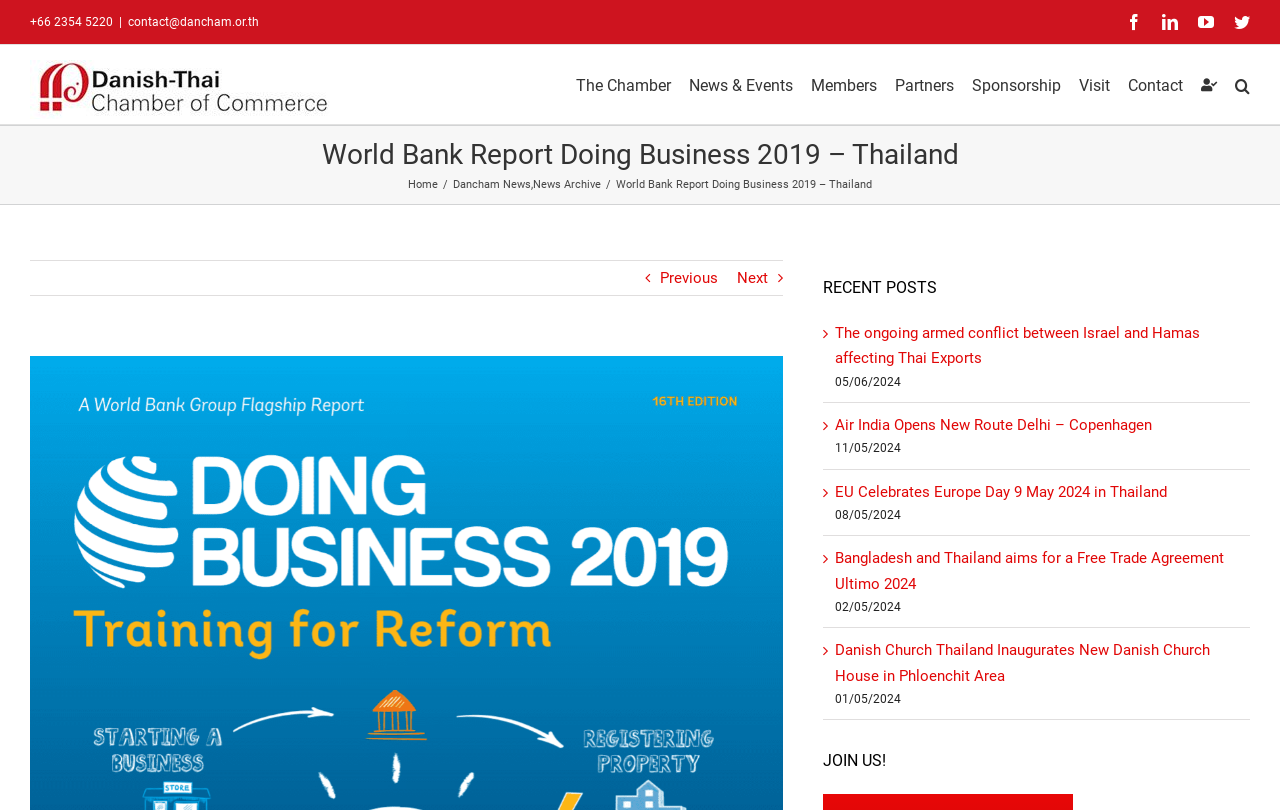What is the last date of the recent posts?
Please give a detailed and thorough answer to the question, covering all relevant points.

I found the last date of the recent posts by looking at the RECENT POSTS section, where I saw the date '01/05/2024' associated with the last post.